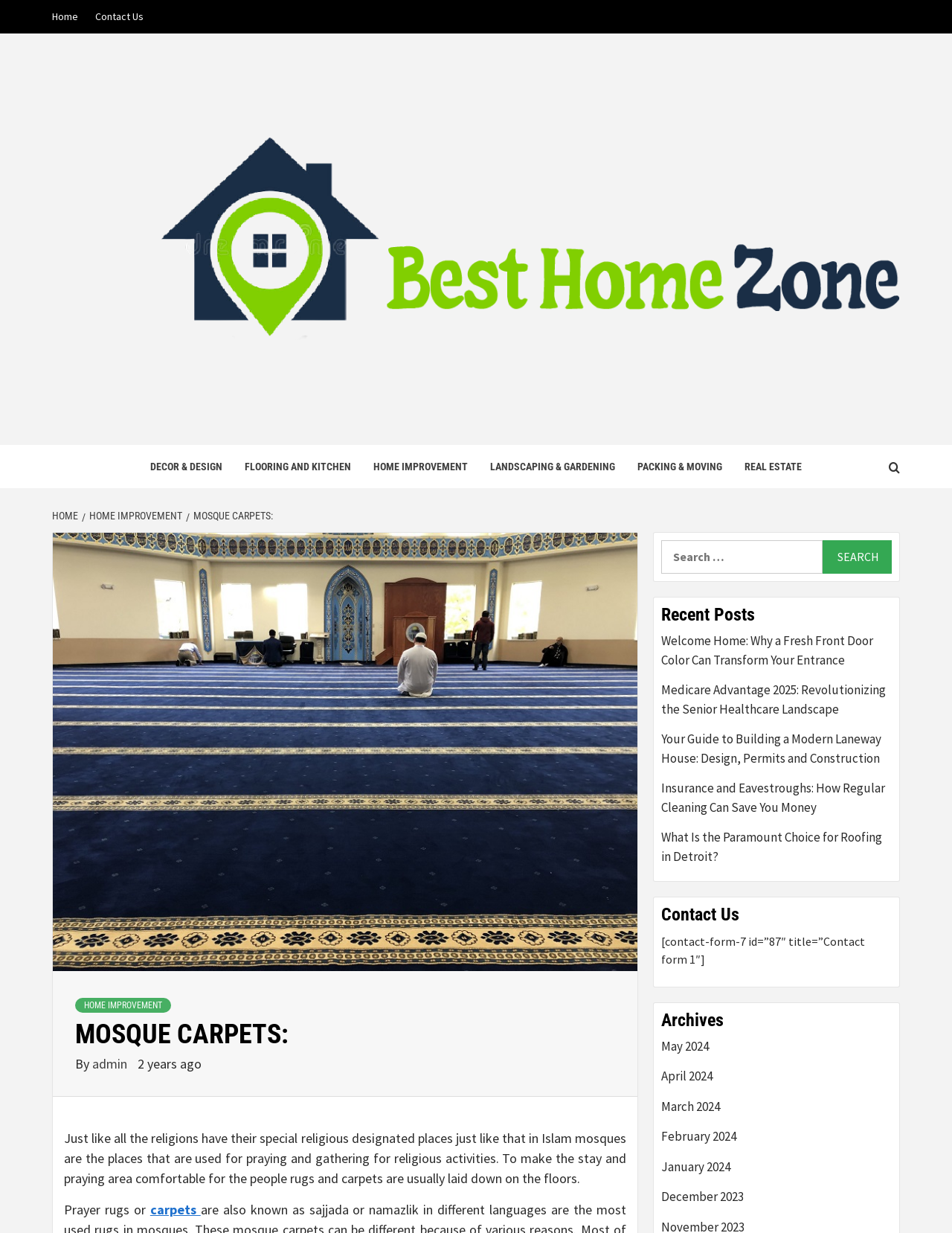Reply to the question with a brief word or phrase: What is the author of the article 'MOSQUE CARPETS:'?

admin